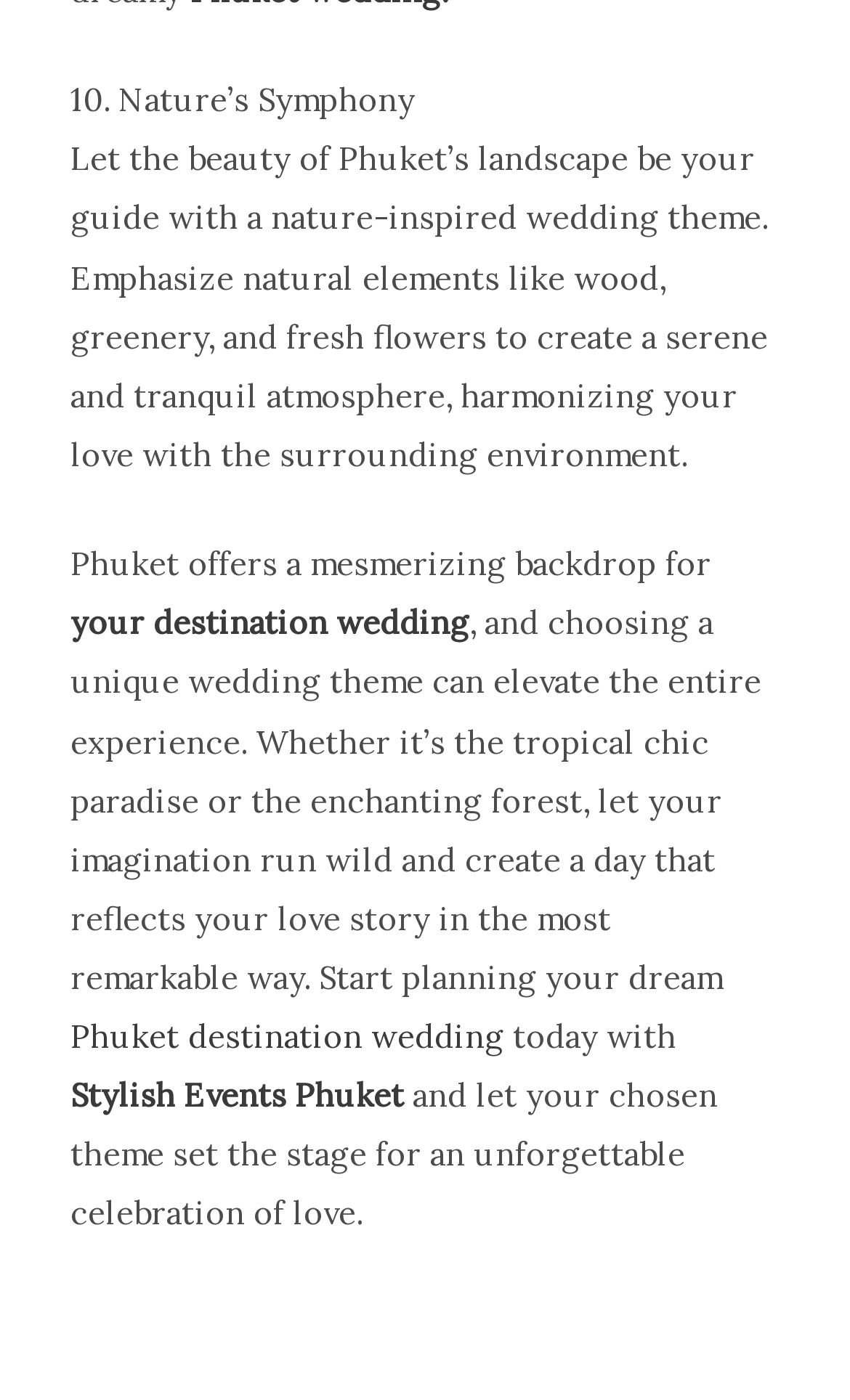Answer the question using only a single word or phrase: 
What is the location of the destination wedding?

Phuket